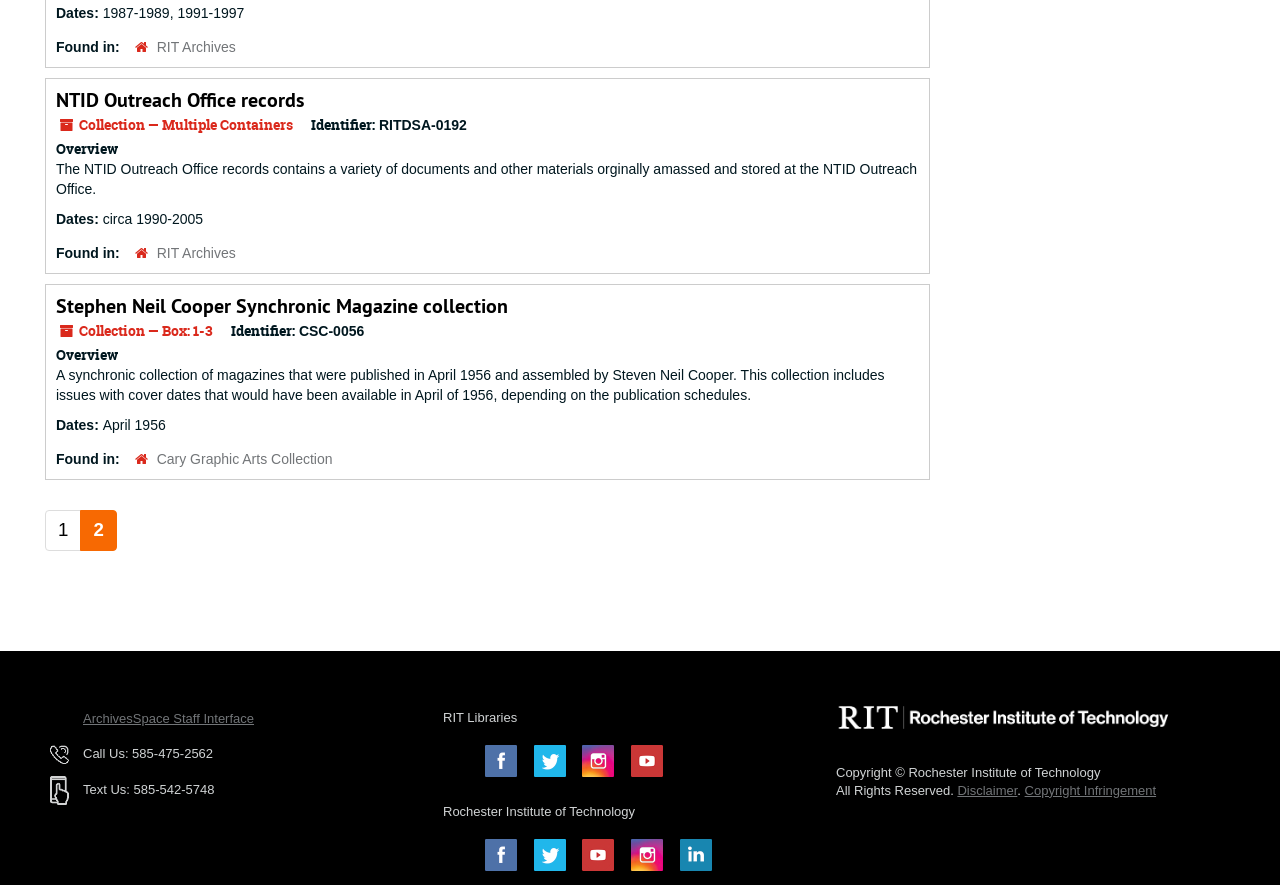Please study the image and answer the question comprehensively:
How many links are there in the RIT Libraries section?

I counted the number of links in the RIT Libraries section and found 4 links, which are 'Facebook', 'Twitter', 'Instagram', and 'YouTube'.